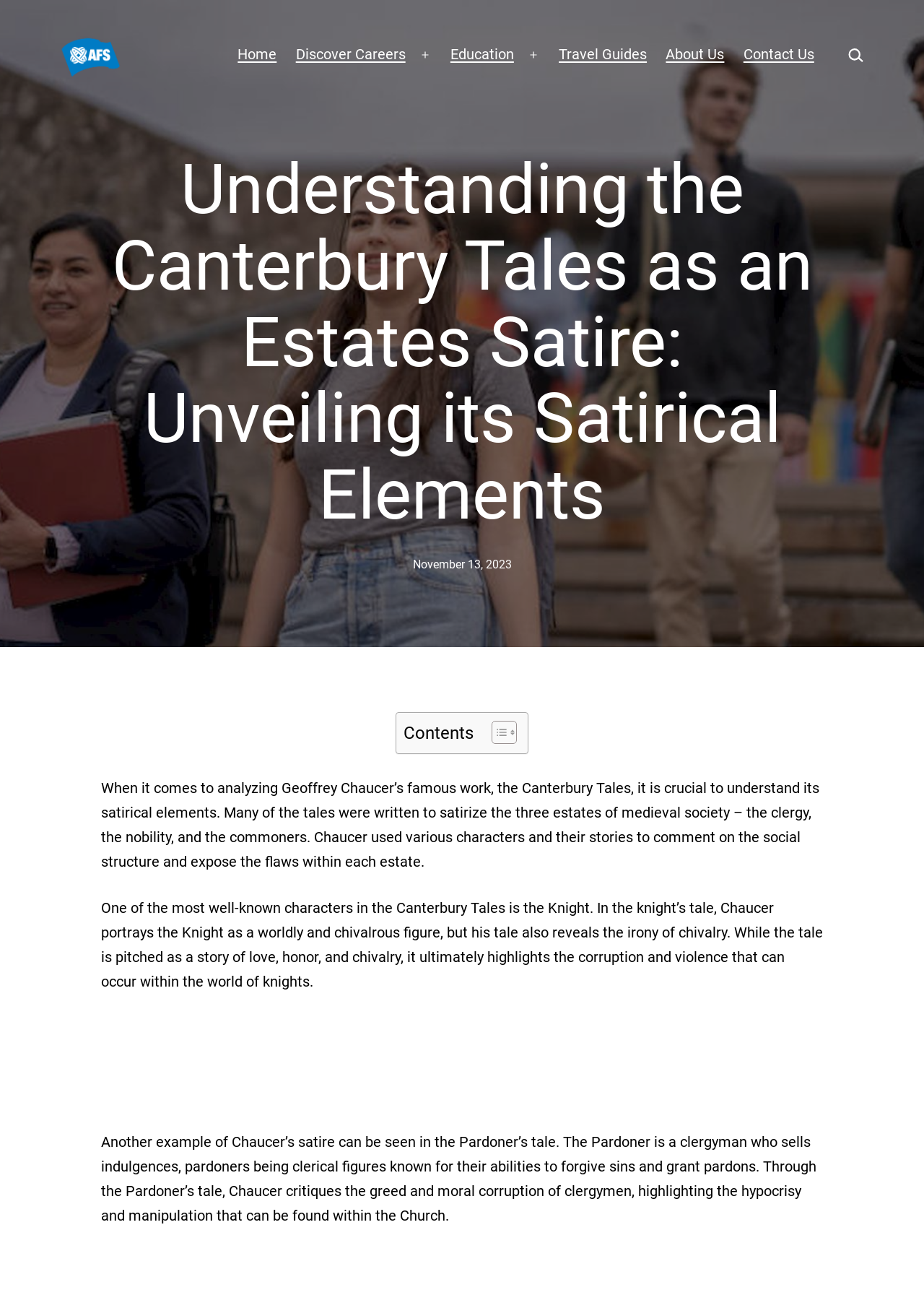Use a single word or phrase to respond to the question:
What is the purpose of the table of content on this webpage?

To navigate the content